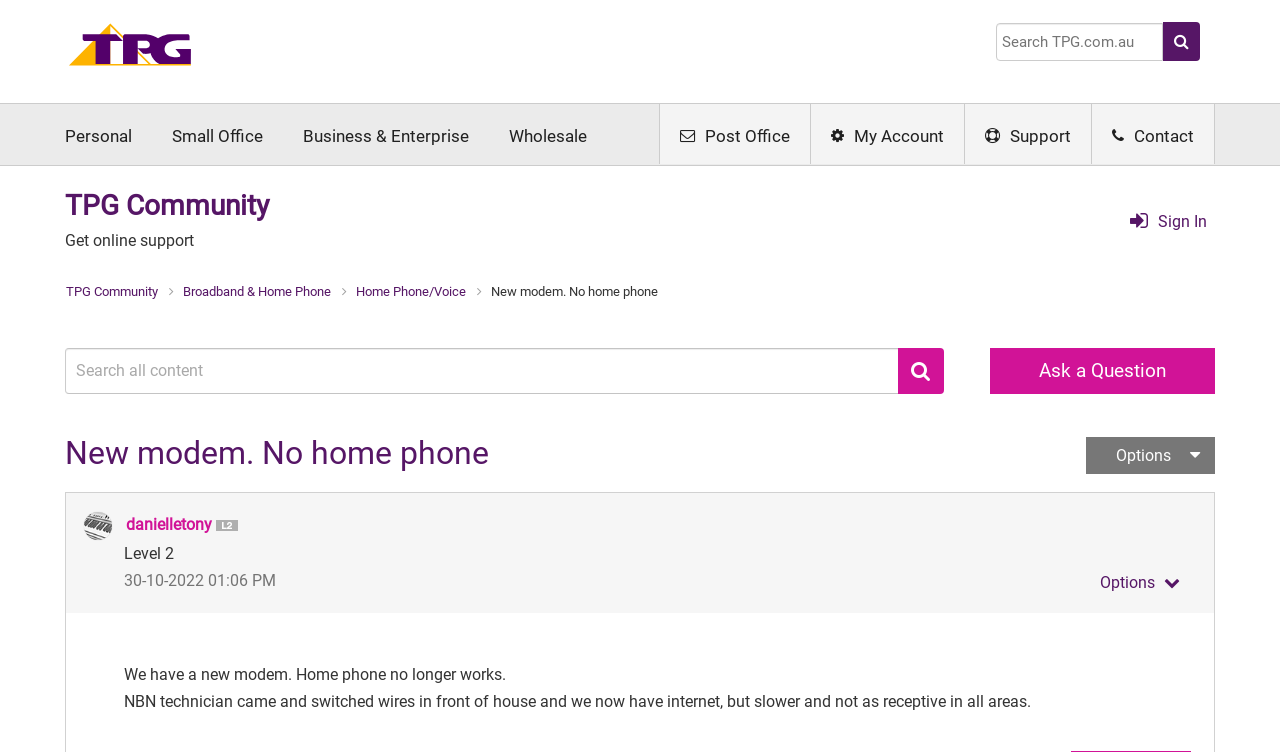What is the date of the post?
Offer a detailed and full explanation in response to the question.

I found the answer by looking at the static text element with the text '‎30-10-2022' which is located below the profile picture.